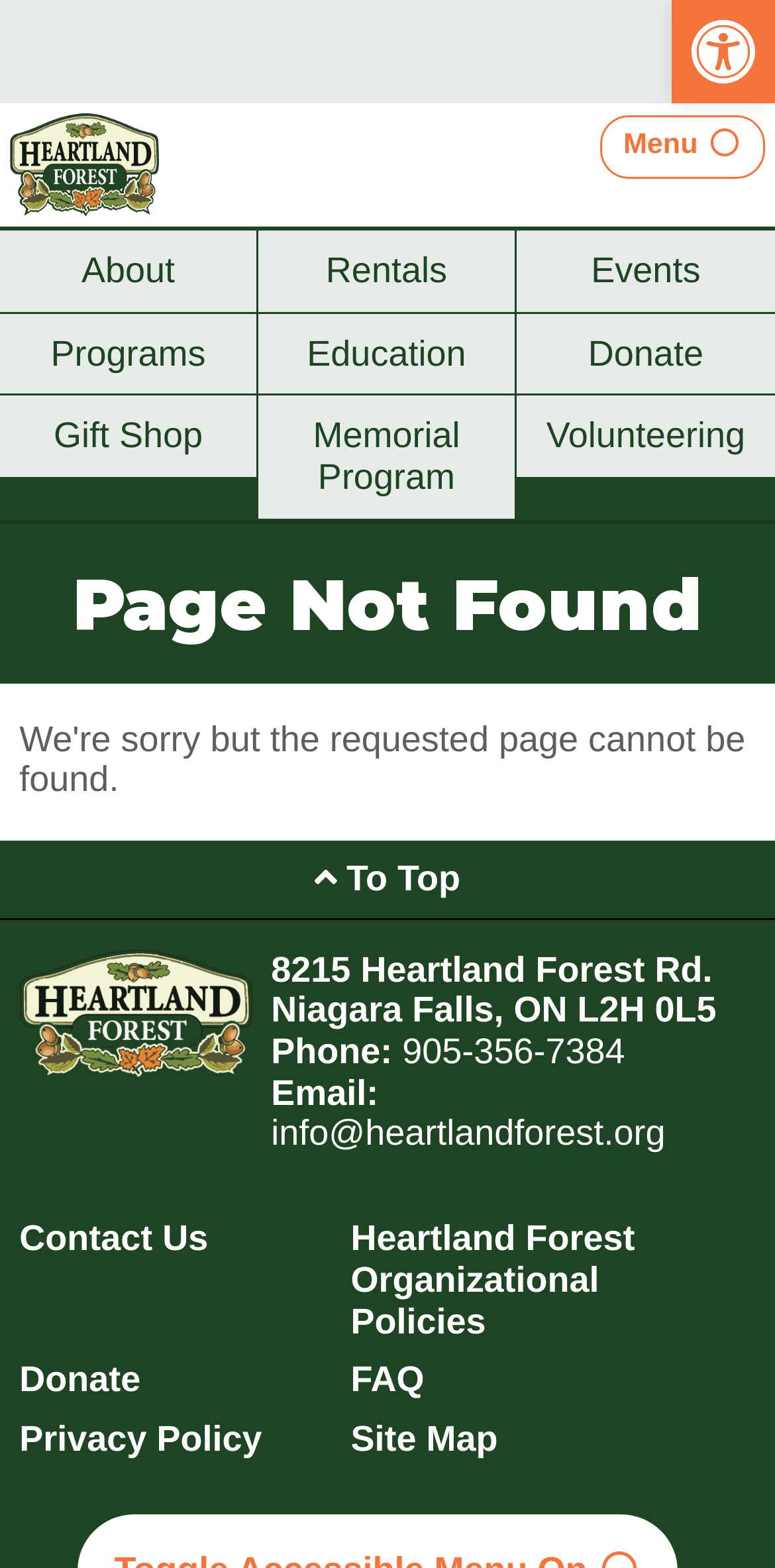Please identify the bounding box coordinates for the region that you need to click to follow this instruction: "Contact us".

[0.769, 0.105, 1.0, 0.165]